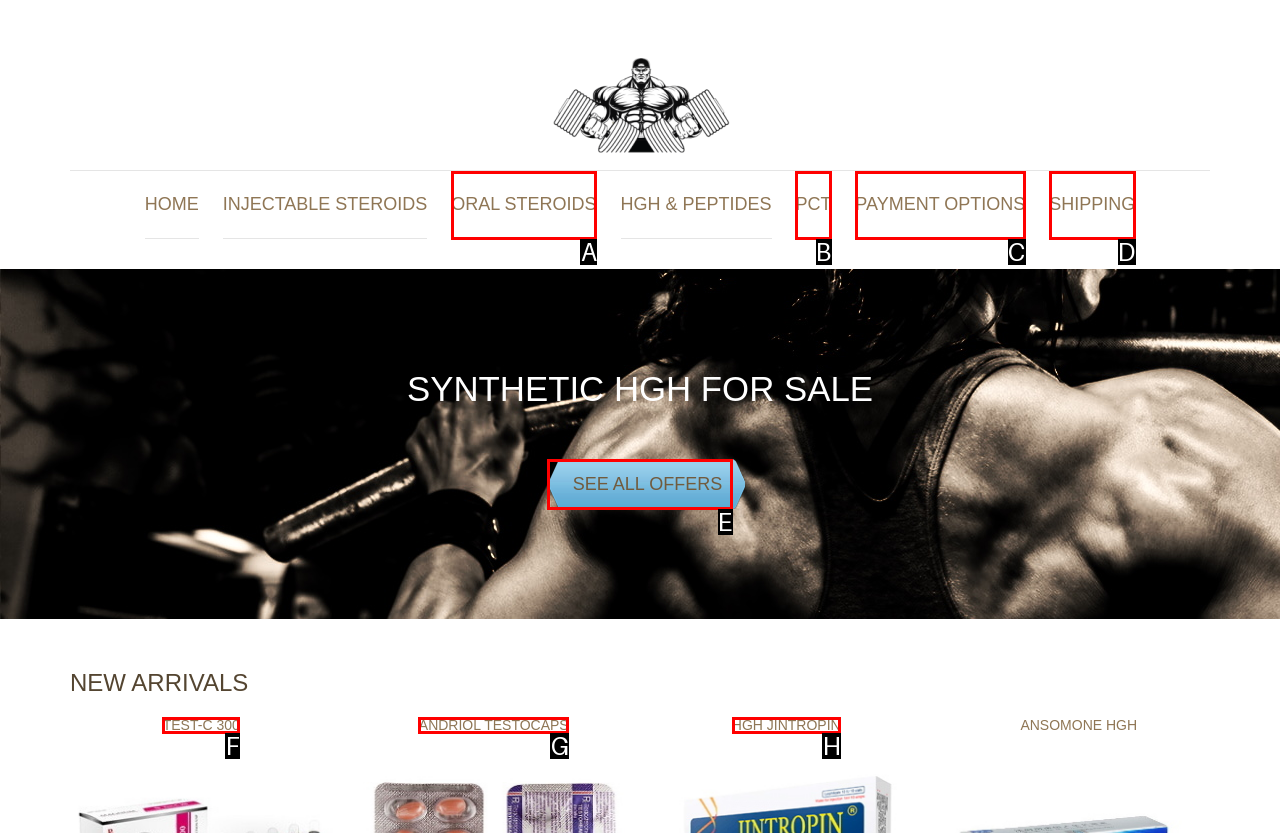Identify the HTML element to click to fulfill this task: Check out HGH JINTROPIN
Answer with the letter from the given choices.

H